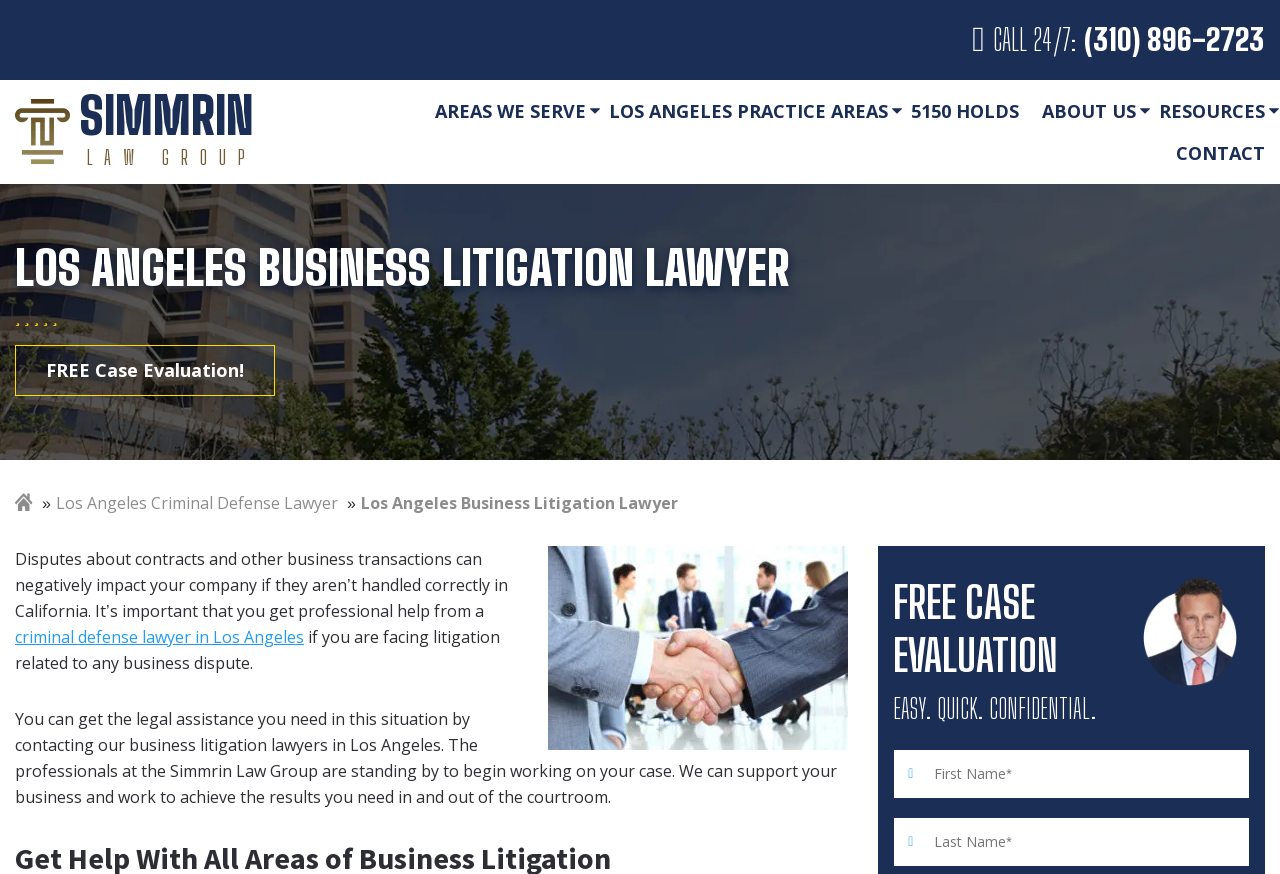Provide a thorough and detailed response to the question by examining the image: 
What is the name of the law group?

I found the name of the law group by looking at the link element with the text 'Simmrin Law SIMMRIN LAW GROUP' which has a bounding box coordinate of [0.012, 0.104, 0.238, 0.198]. This suggests that the law group's name is an important part of the webpage's identity.